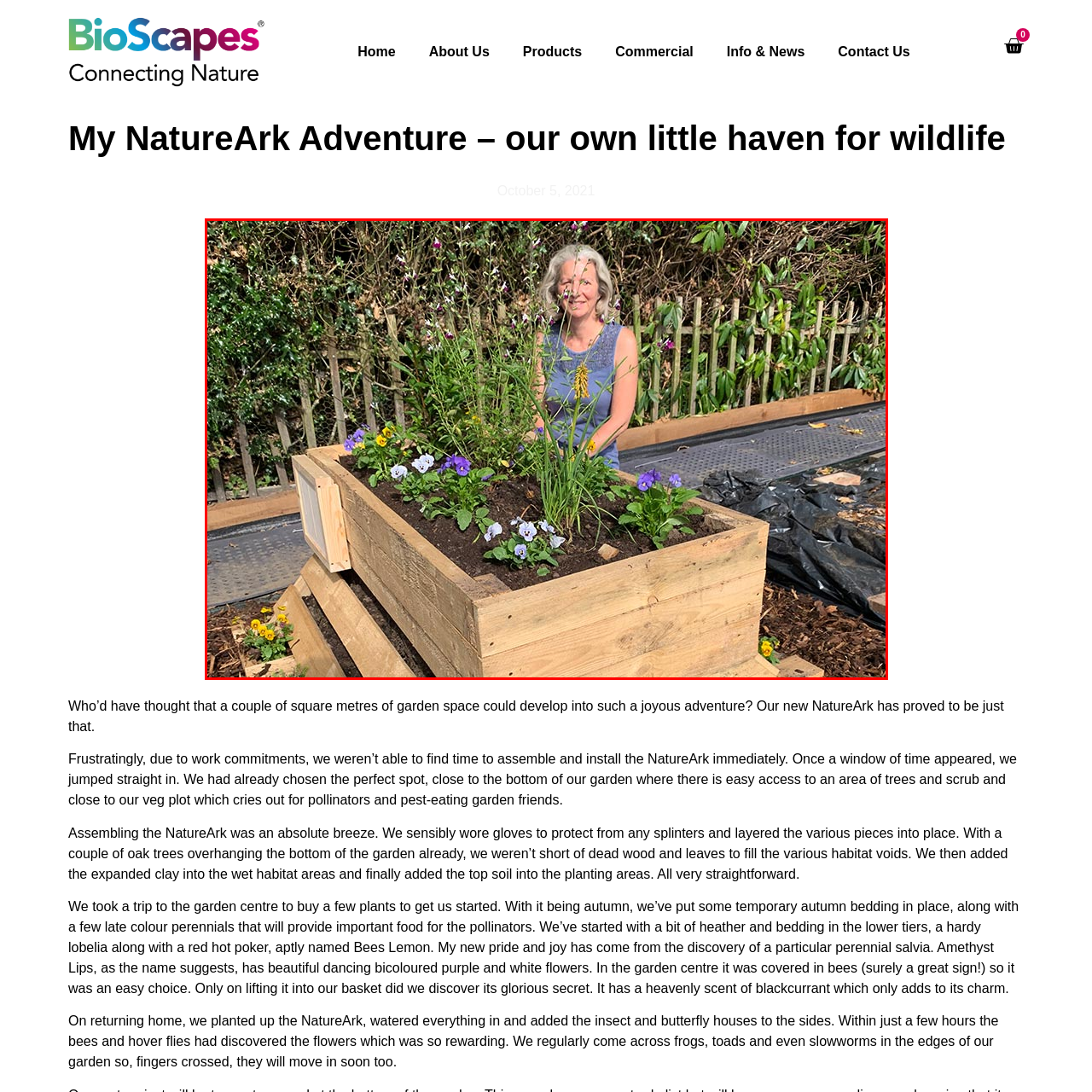What is the purpose of the garden setting?
Check the image enclosed by the red bounding box and give your answer in one word or a short phrase.

To promote biodiversity